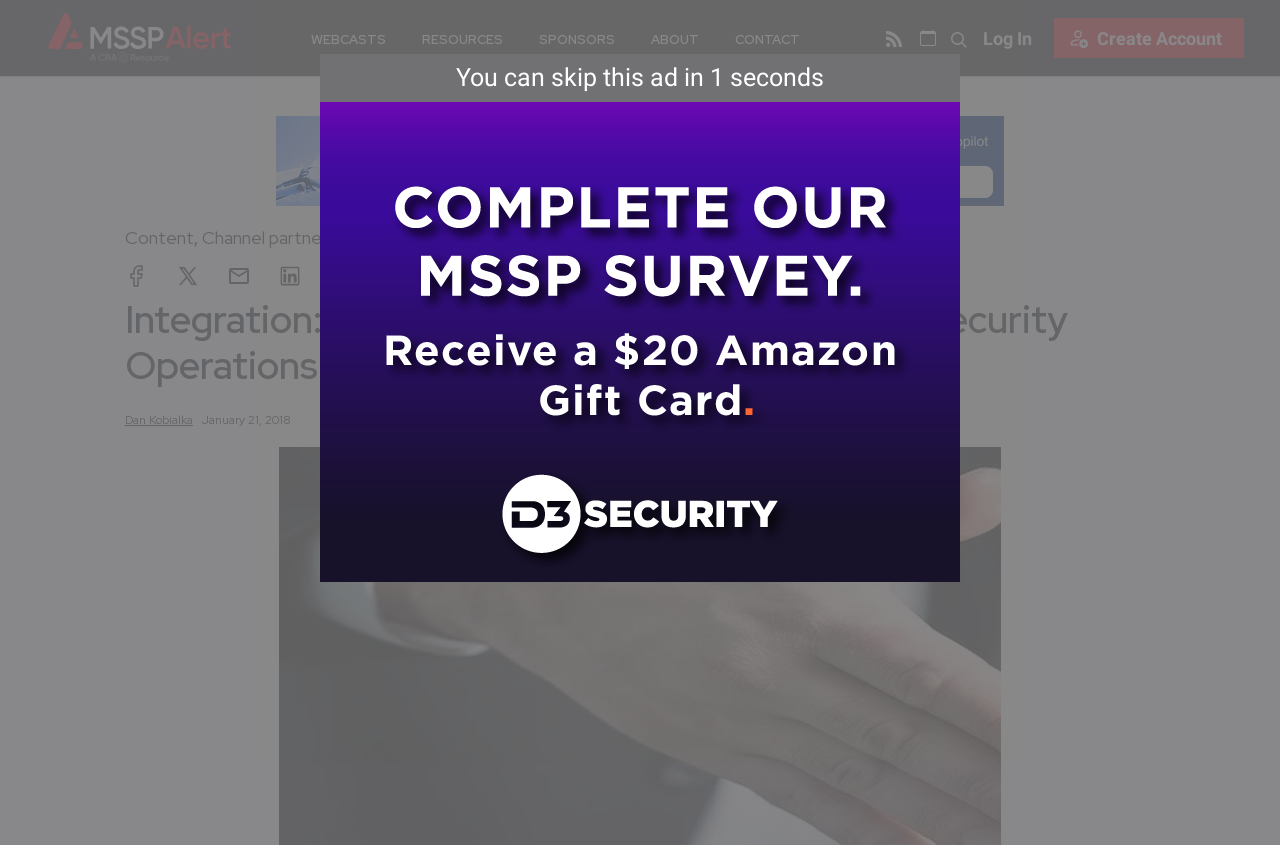How many buttons are in the top navigation bar?
From the screenshot, supply a one-word or short-phrase answer.

5